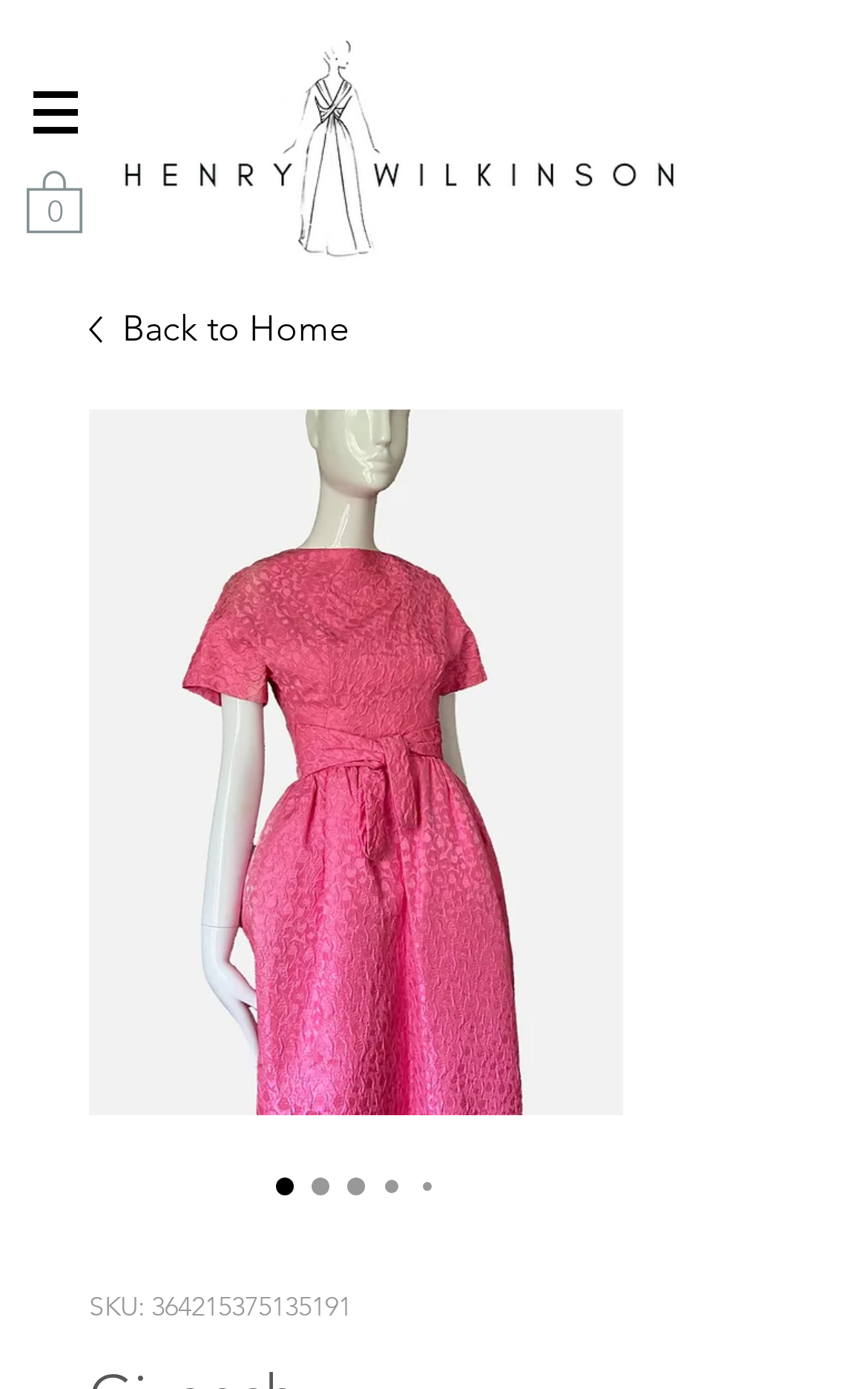Answer in one word or a short phrase: 
Is the first radio button selected?

Yes